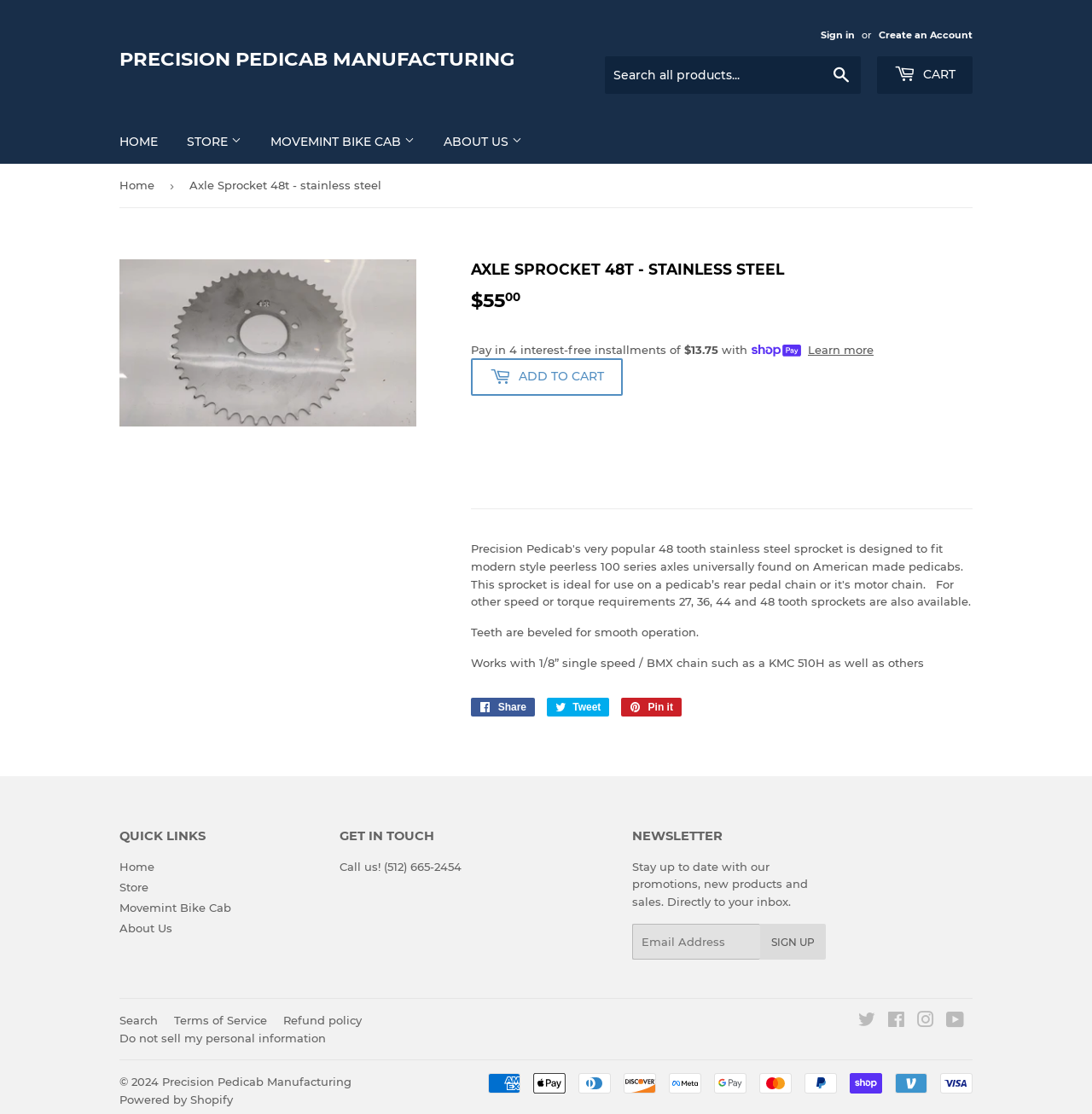Please identify the bounding box coordinates of the element's region that should be clicked to execute the following instruction: "Learn more about Shop Pay". The bounding box coordinates must be four float numbers between 0 and 1, i.e., [left, top, right, bottom].

[0.74, 0.306, 0.8, 0.322]